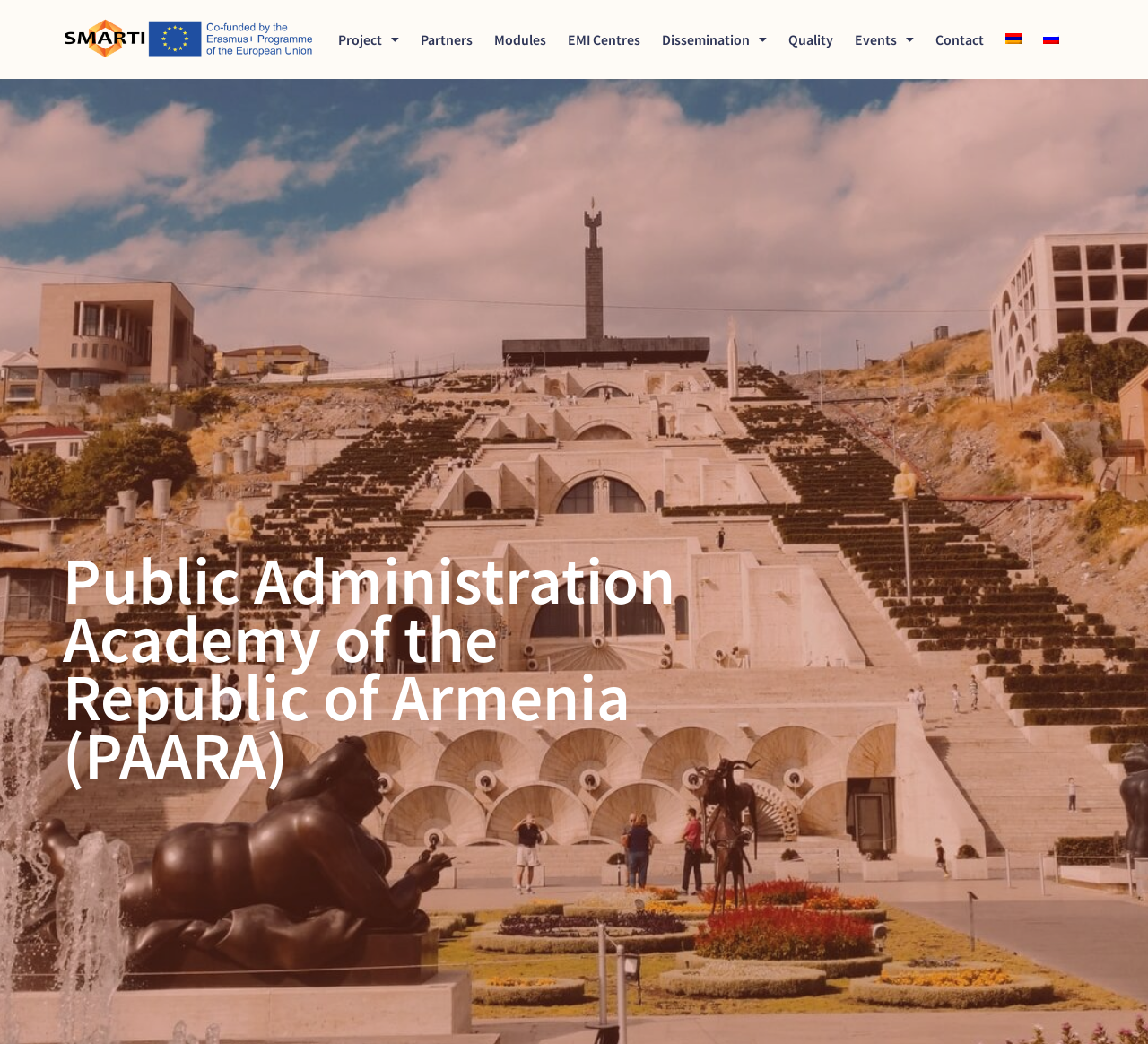Given the element description "EMI Centres" in the screenshot, predict the bounding box coordinates of that UI element.

[0.485, 0.021, 0.567, 0.054]